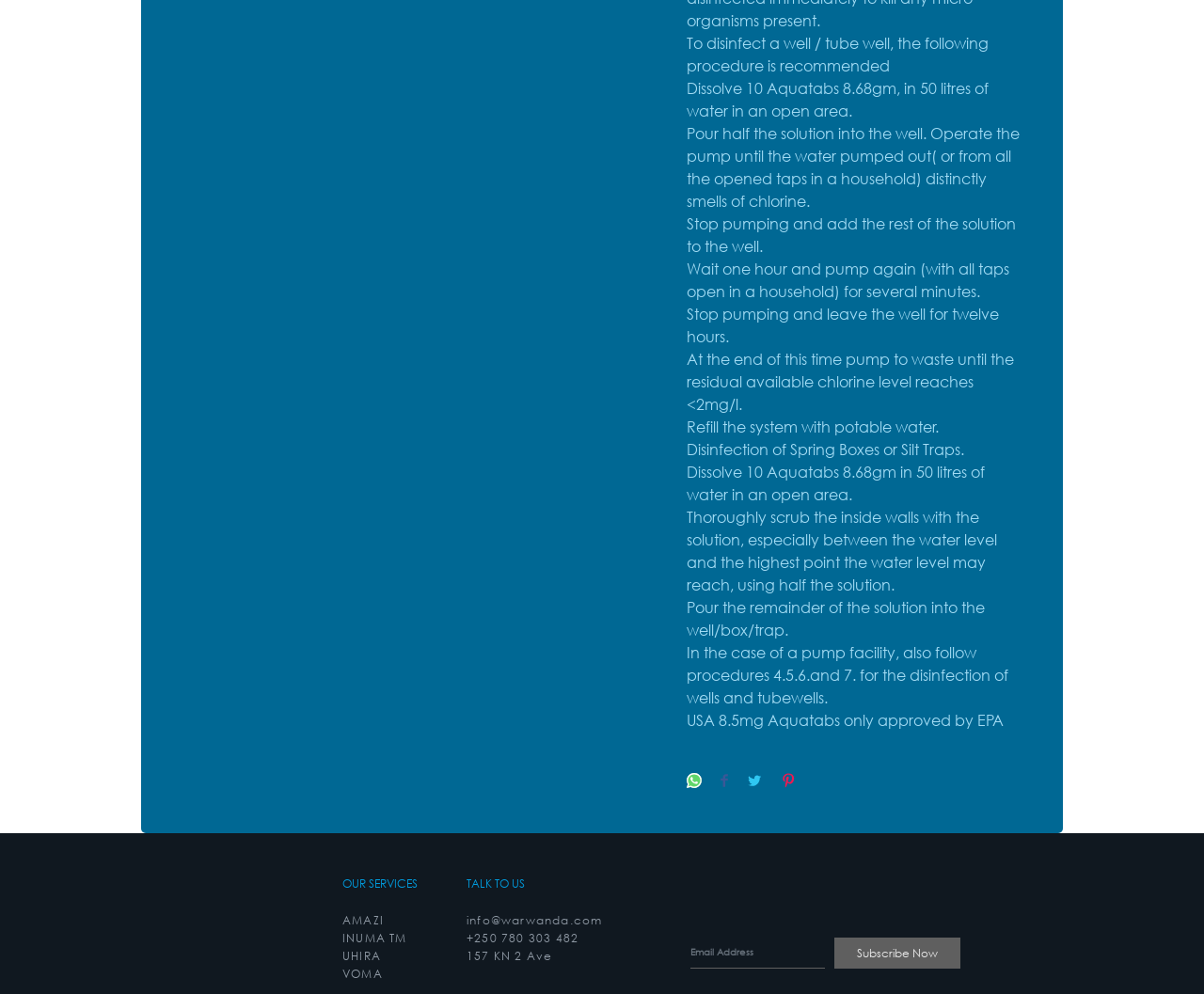Provide the bounding box coordinates for the UI element that is described as: "aria-label="Instagram"".

[0.842, 0.92, 0.862, 0.943]